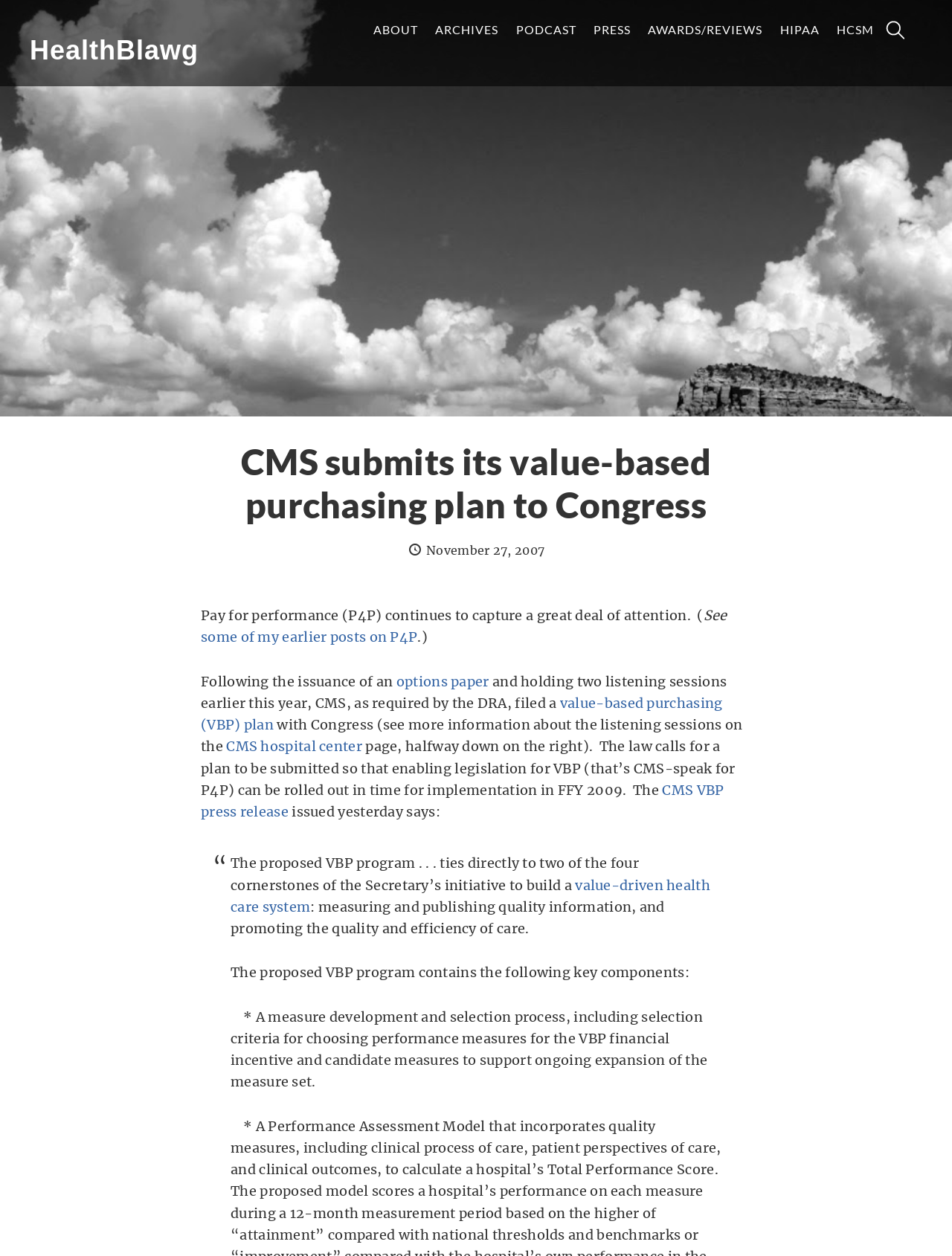For the following element description, predict the bounding box coordinates in the format (top-left x, top-left y, bottom-right x, bottom-right y). All values should be floating point numbers between 0 and 1. Description: name="s" placeholder="Search HealthBlawg"

[0.923, 0.014, 0.953, 0.034]